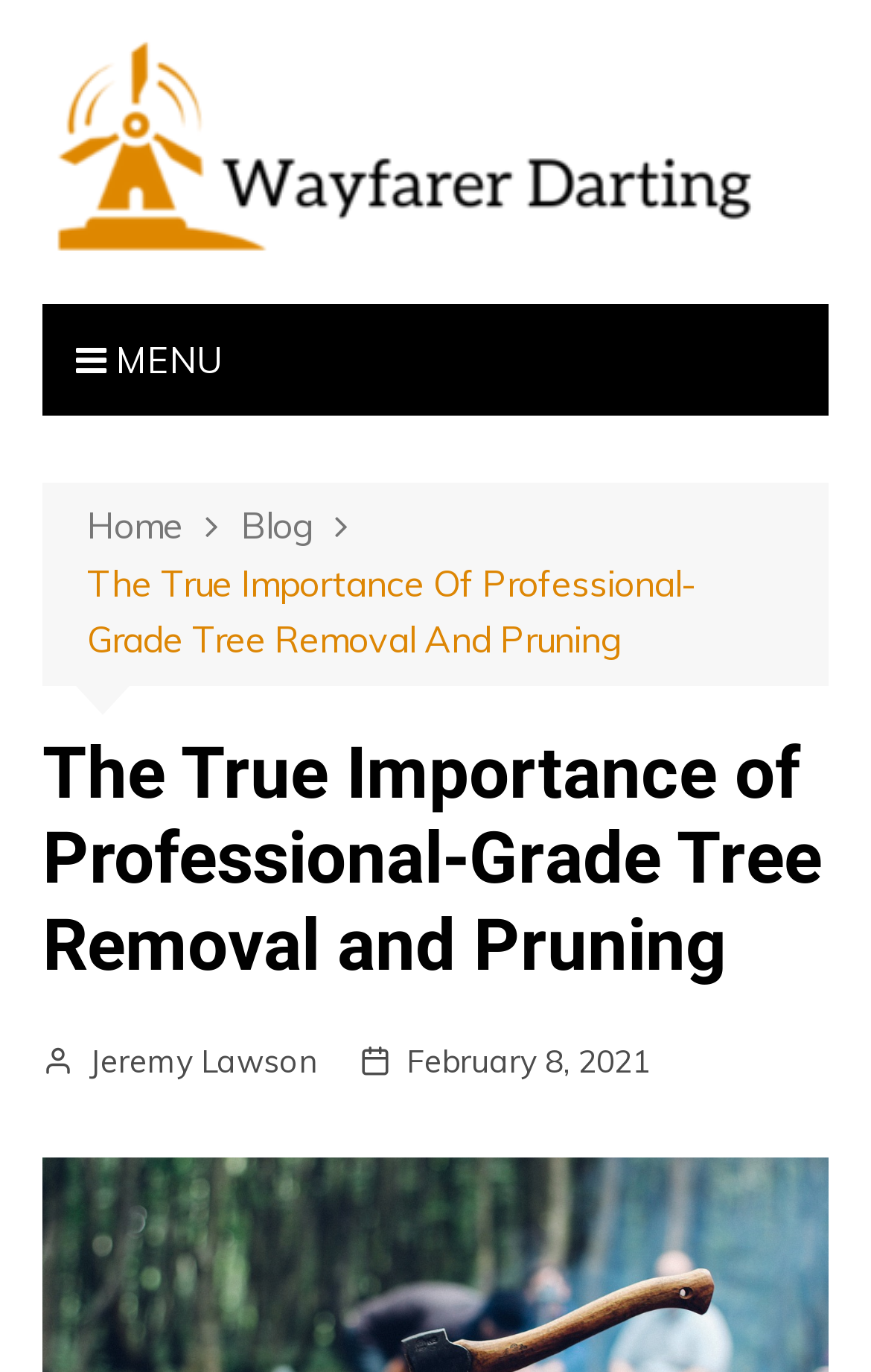Who is the author of the article?
Give a single word or phrase answer based on the content of the image.

Jeremy Lawson